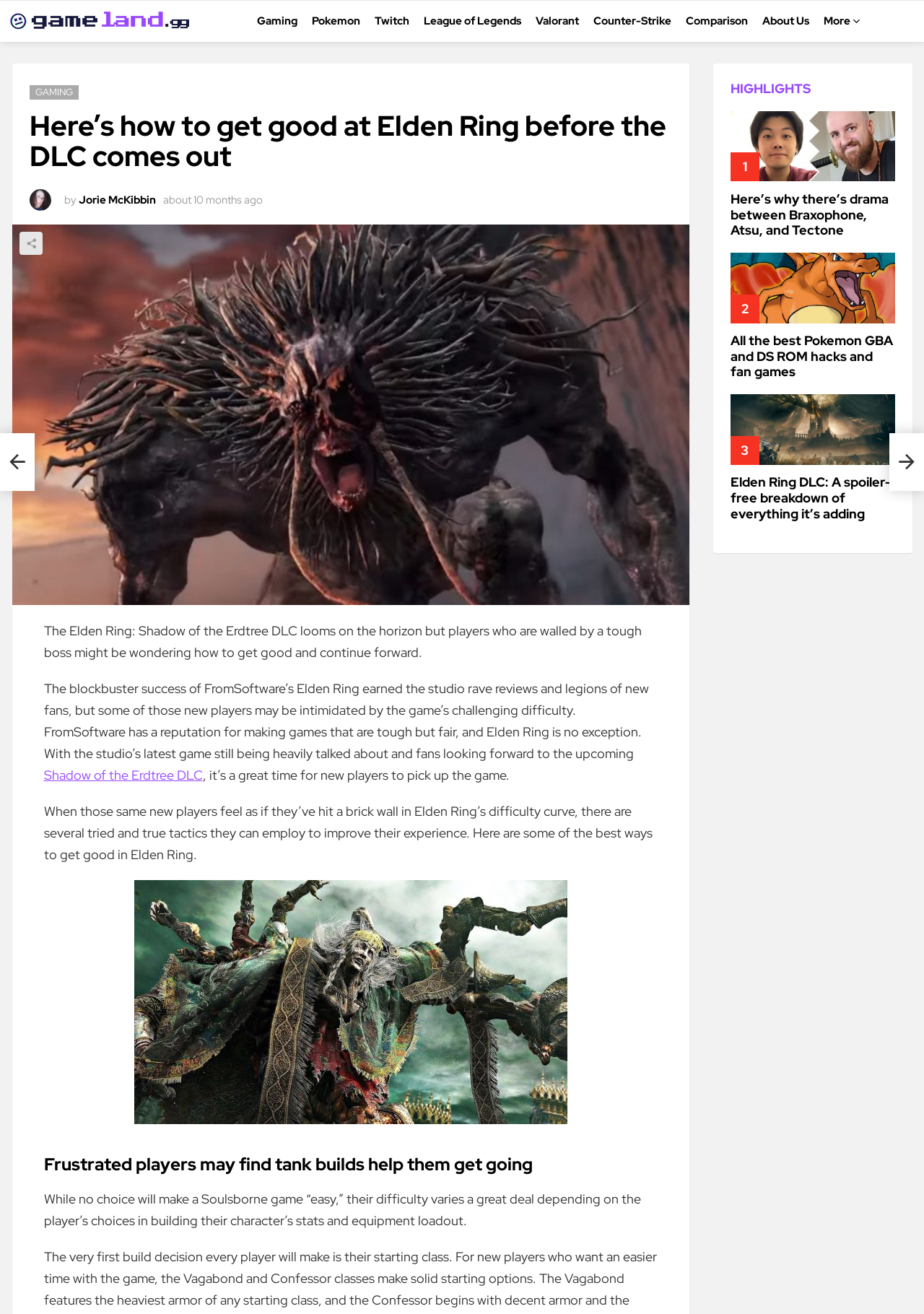Find the bounding box coordinates for the UI element whose description is: "League of Legends". The coordinates should be four float numbers between 0 and 1, in the format [left, top, right, bottom].

[0.451, 0.008, 0.572, 0.024]